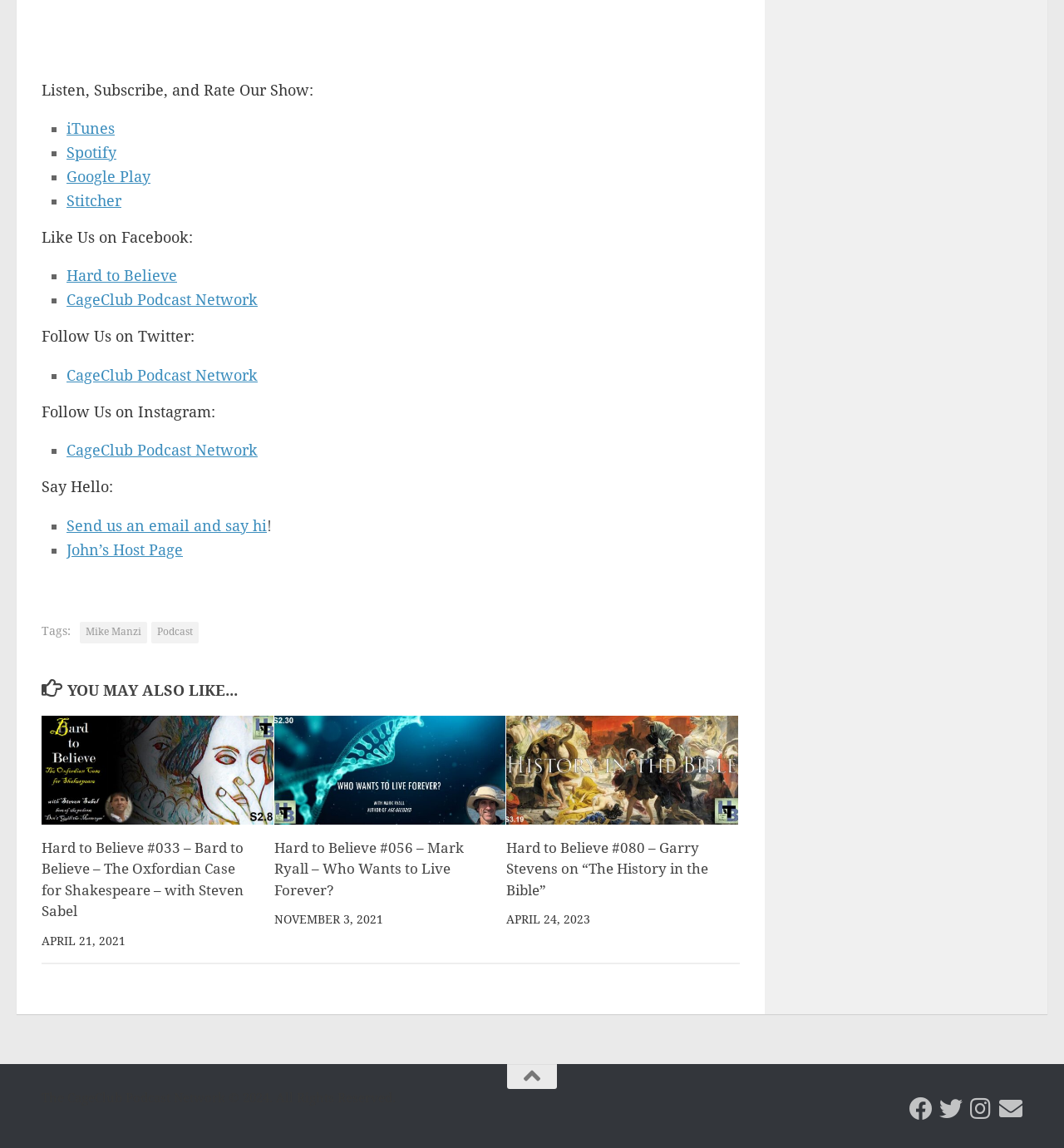Using the provided description Mike Manzi, find the bounding box coordinates for the UI element. Provide the coordinates in (top-left x, top-left y, bottom-right x, bottom-right y) format, ensuring all values are between 0 and 1.

[0.075, 0.541, 0.138, 0.56]